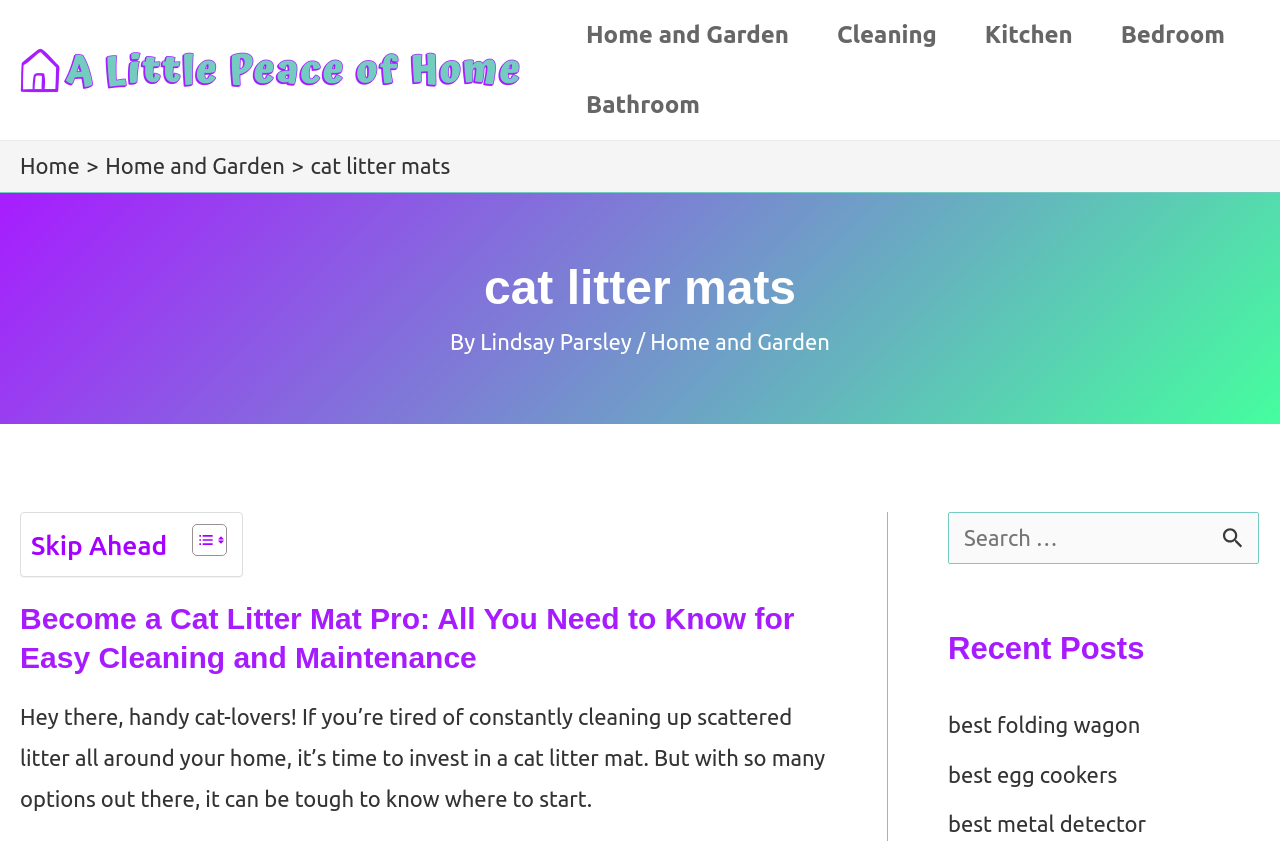Given the description: "parent_node: Search for: value="Search"", determine the bounding box coordinates of the UI element. The coordinates should be formatted as four float numbers between 0 and 1, [left, top, right, bottom].

[0.948, 0.609, 0.984, 0.666]